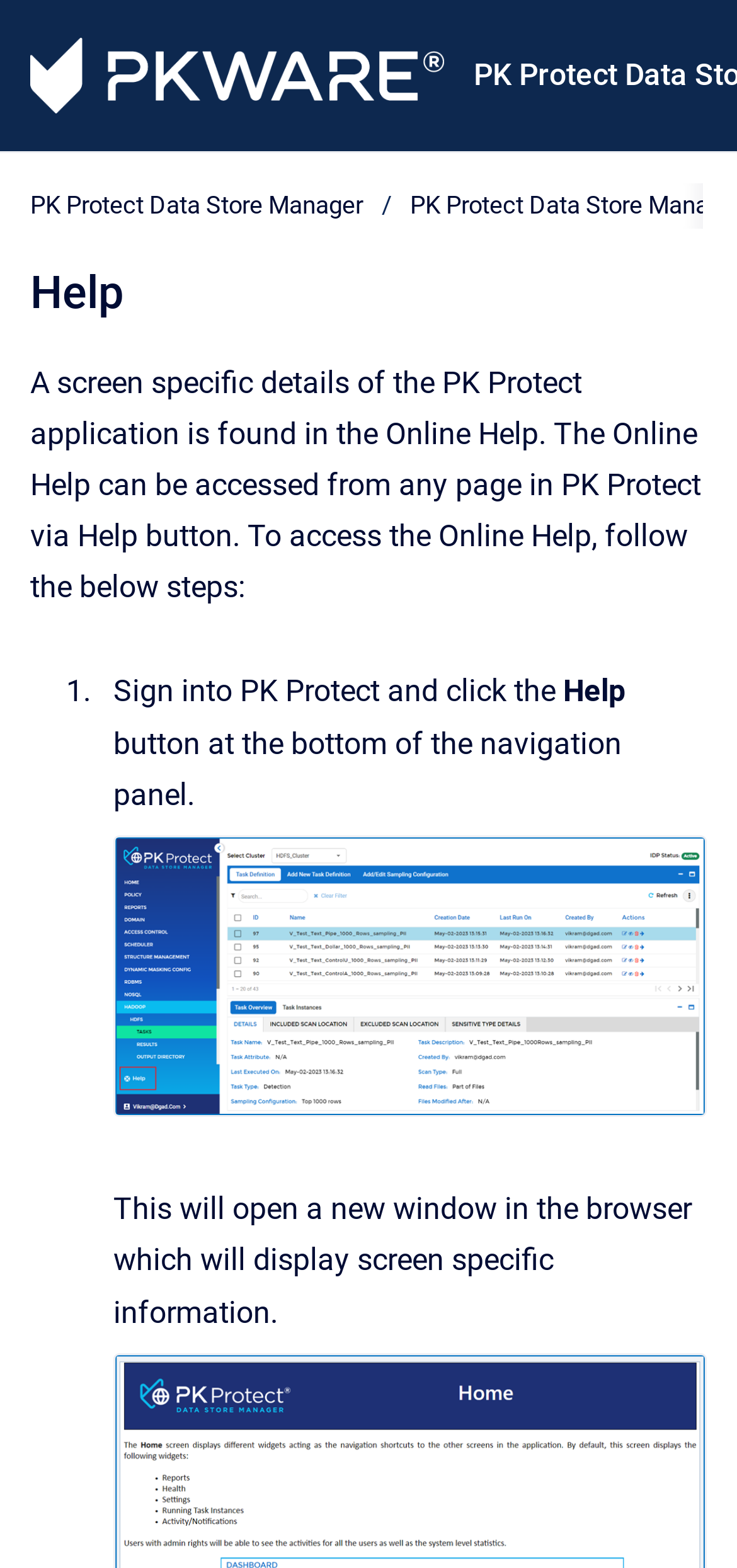Give a detailed explanation of the elements present on the webpage.

The webpage is a help page for the PK Protect application. At the top left, there is a link to go to the homepage. Next to it, there is a breadcrumb navigation menu. Below the navigation menu, there is a header section with a heading that reads "Help". 

Below the header, there is a paragraph of text that explains how to access the online help for the PK Protect application. The text is divided into steps, with the first step indicated by a numbered list marker "1.". The step-by-step instructions are accompanied by a figure, which is an image that can be opened in full screen. The image is positioned below the text and takes up a significant portion of the page. 

The text continues below the image, explaining what will happen when the help button is clicked. There is another instance of the "Opens image in full screen" text below the main text, which suggests that the image can be opened in full screen mode. Overall, the page is focused on providing instructions on how to access the online help for the PK Protect application.